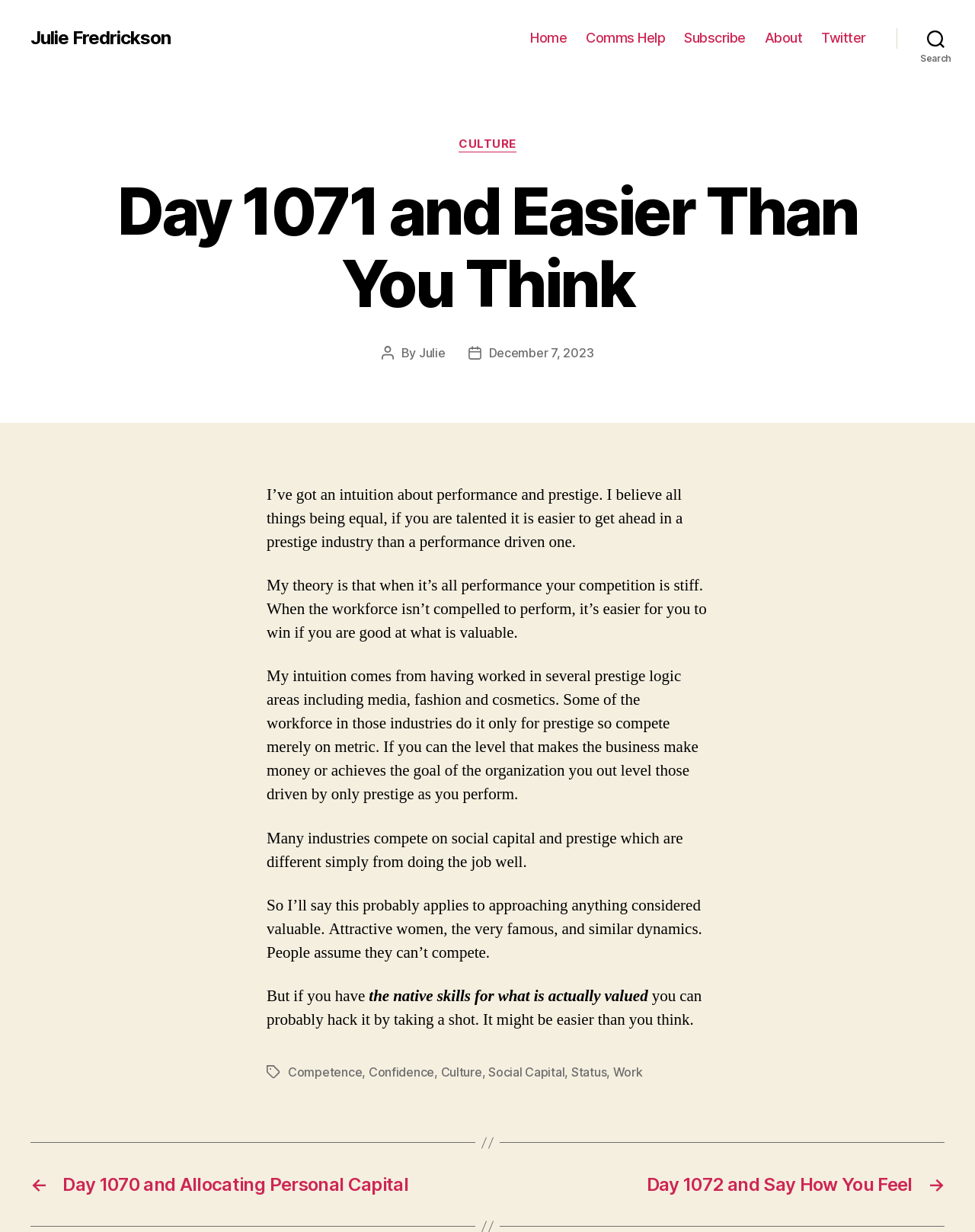Analyze the image and deliver a detailed answer to the question: What is the main topic of the post?

The main topic of the post can be determined by reading the content of the post, which discusses the relationship between performance and prestige in different industries.